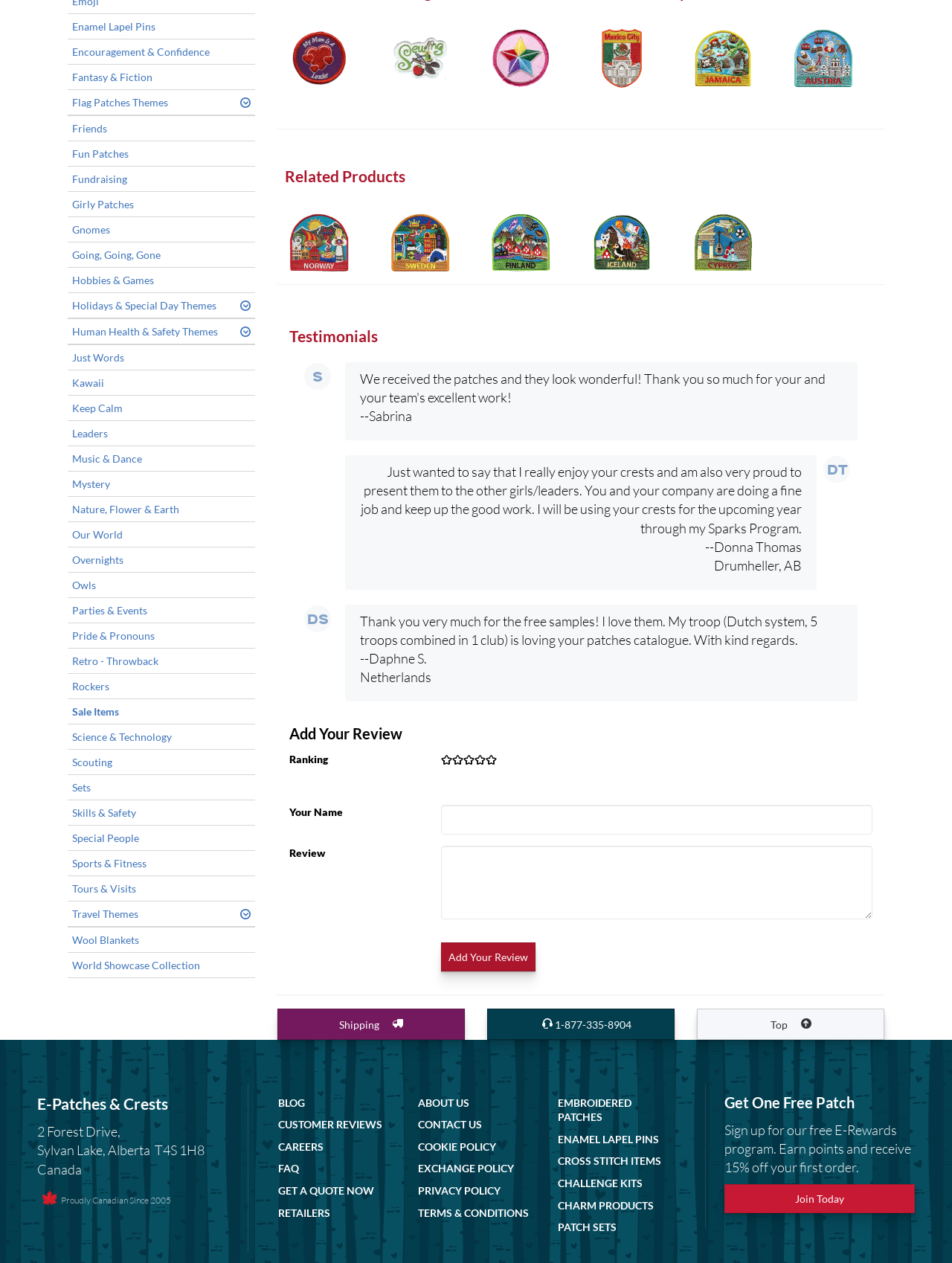Please identify the bounding box coordinates of the clickable element to fulfill the following instruction: "Add your review". The coordinates should be four float numbers between 0 and 1, i.e., [left, top, right, bottom].

[0.304, 0.572, 0.916, 0.59]